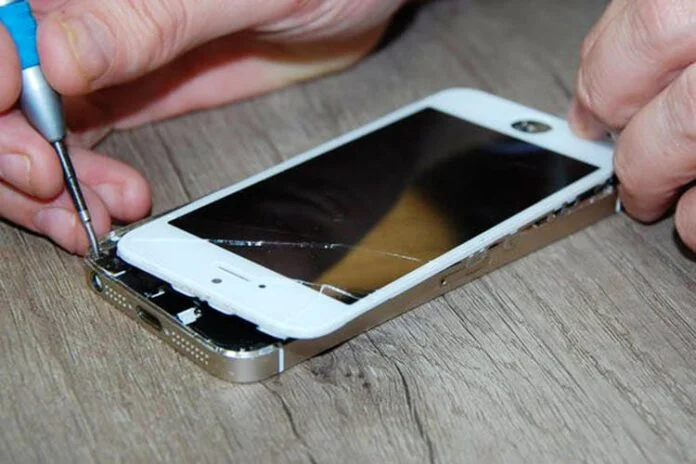Reply to the question with a single word or phrase:
What tool is the person using to remove screws?

Precision screwdriver